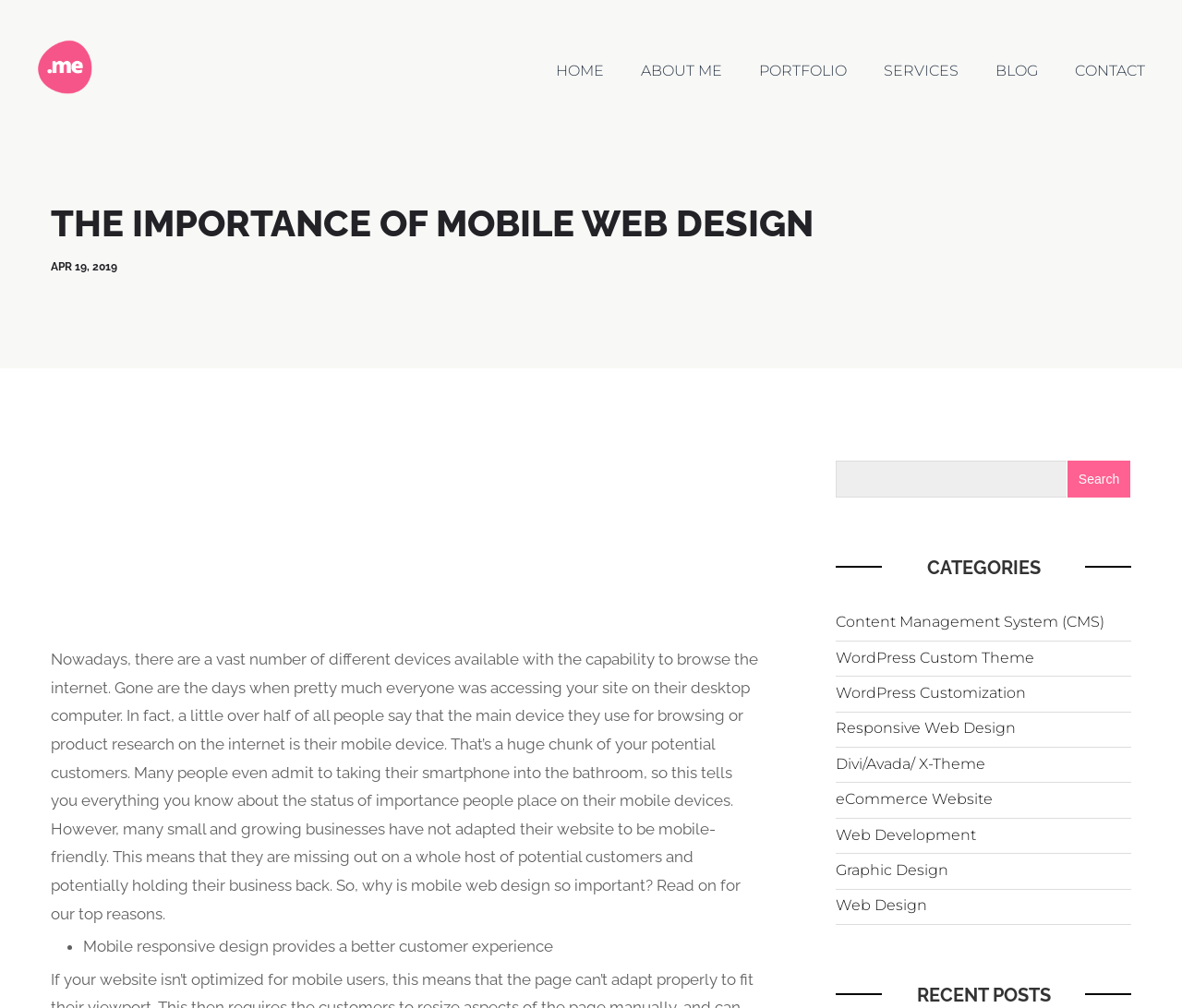Find the bounding box coordinates of the element to click in order to complete this instruction: "read about the importance of mobile web design". The bounding box coordinates must be four float numbers between 0 and 1, denoted as [left, top, right, bottom].

[0.043, 0.201, 0.957, 0.242]